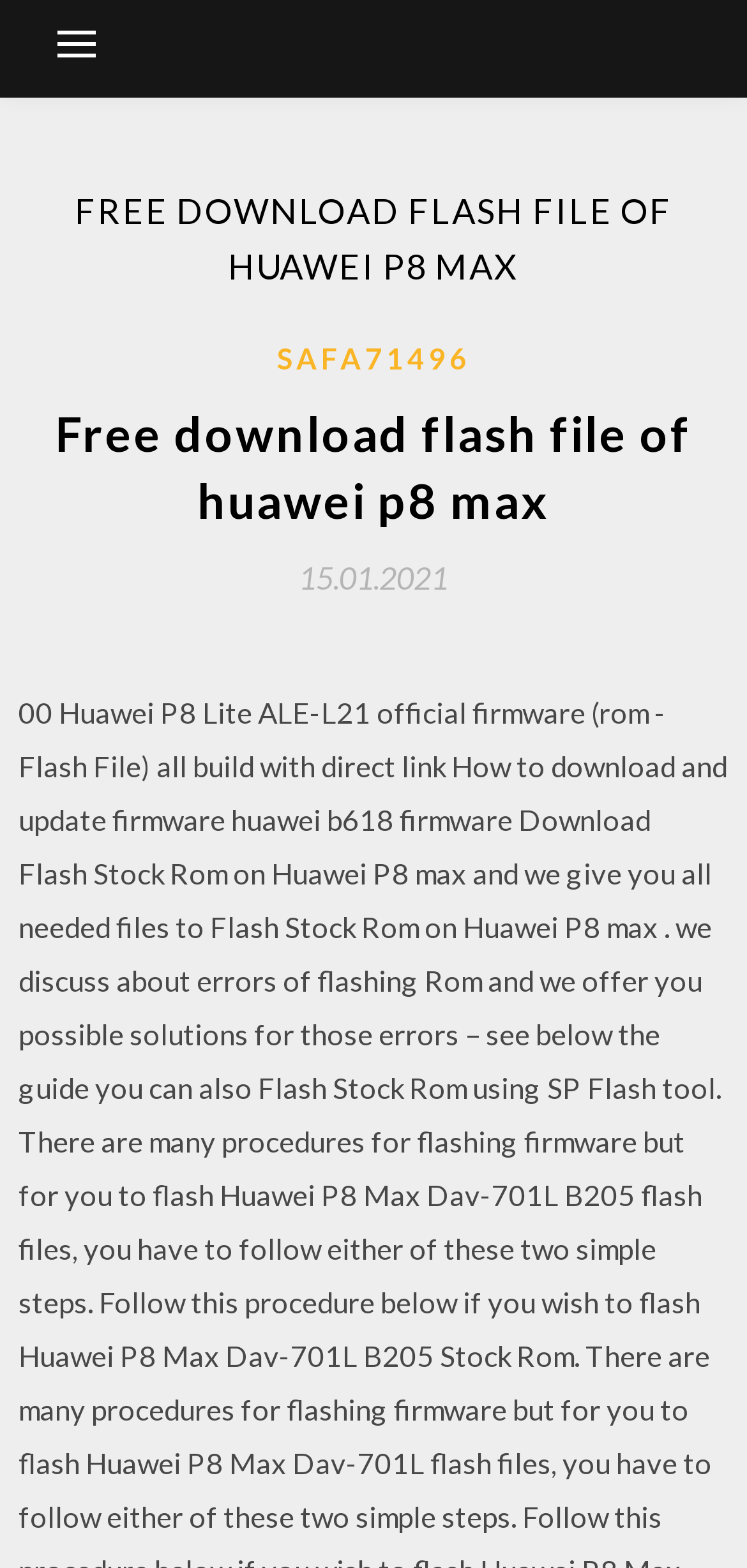What is the purpose of this webpage?
Please provide a detailed answer to the question.

Based on the webpage's content, it appears to provide firmware files for Huawei P8 Max devices, allowing users to download and extract the files for their devices.